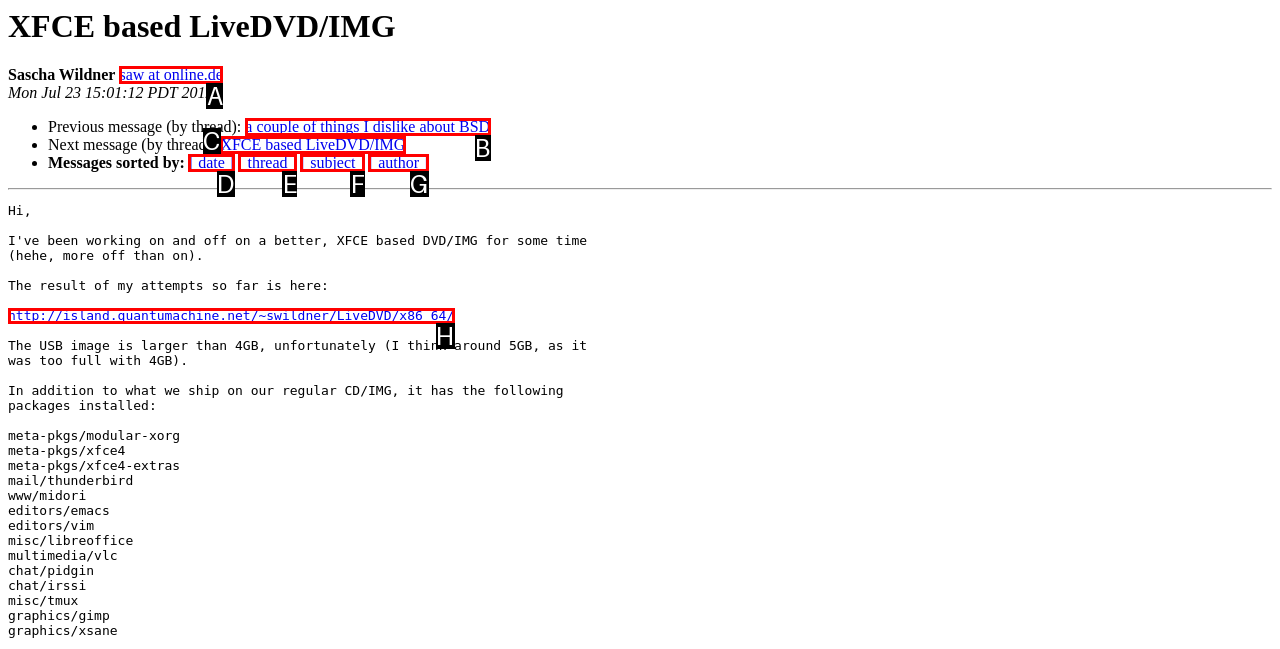Choose the HTML element you need to click to achieve the following task: view next message
Respond with the letter of the selected option from the given choices directly.

C